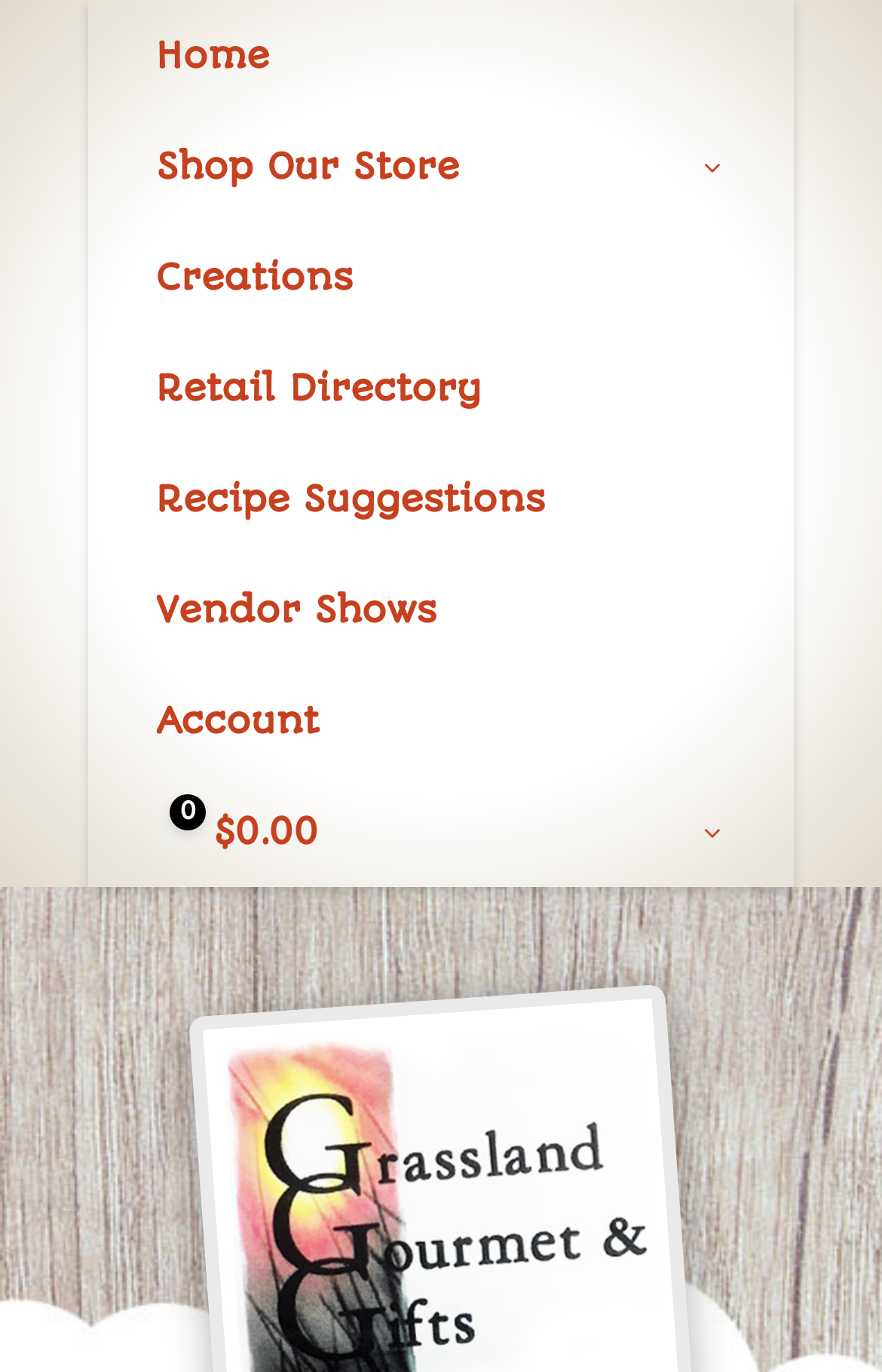How many links are on the top navigation bar?
Examine the screenshot and reply with a single word or phrase.

7